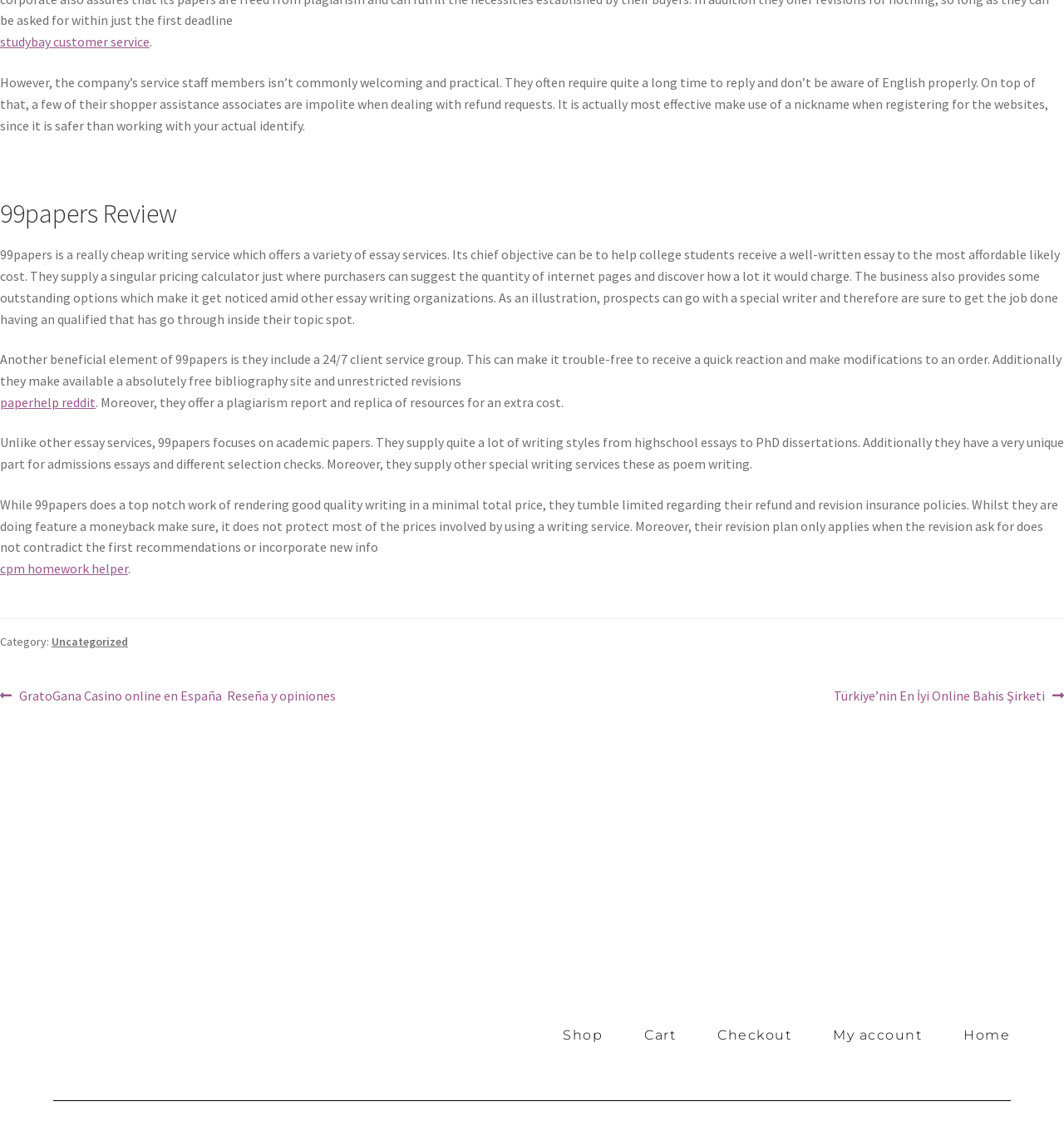Please determine the bounding box coordinates for the element that should be clicked to follow these instructions: "Go to 'Uncategorized'".

[0.048, 0.56, 0.12, 0.573]